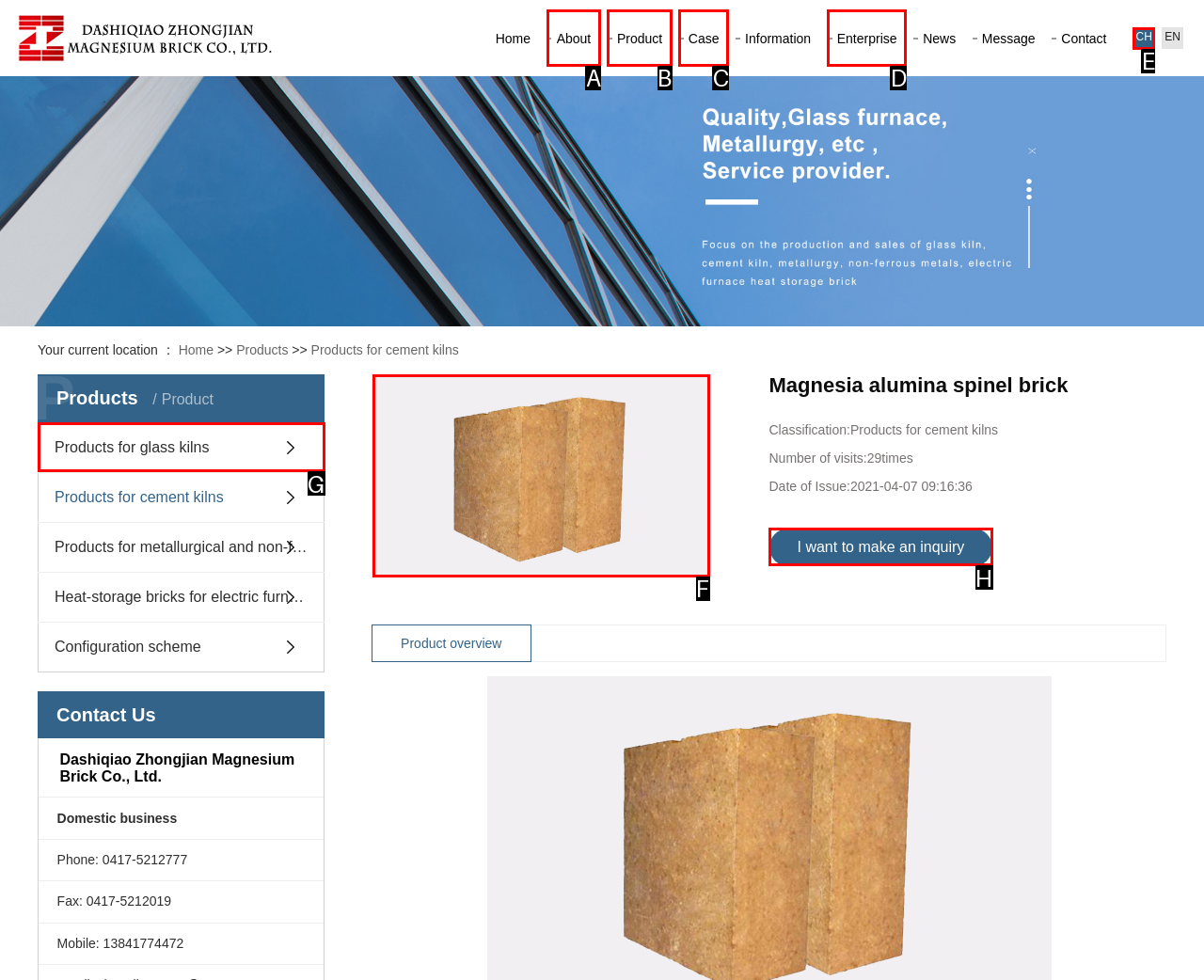Determine which HTML element best fits the description: alt="Magnesia alumina spinel brick"
Answer directly with the letter of the matching option from the available choices.

F